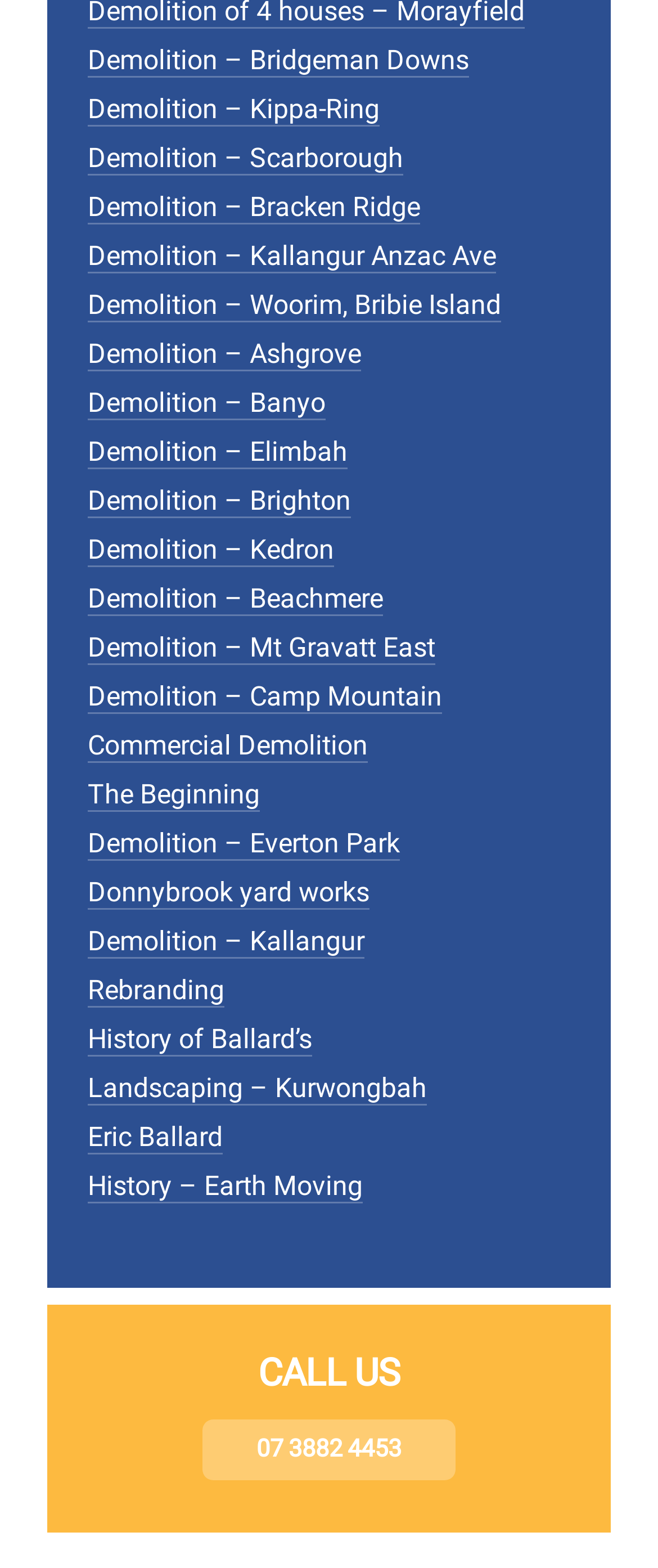Provide the bounding box coordinates of the area you need to click to execute the following instruction: "View Commercial Demolition".

[0.133, 0.465, 0.559, 0.486]